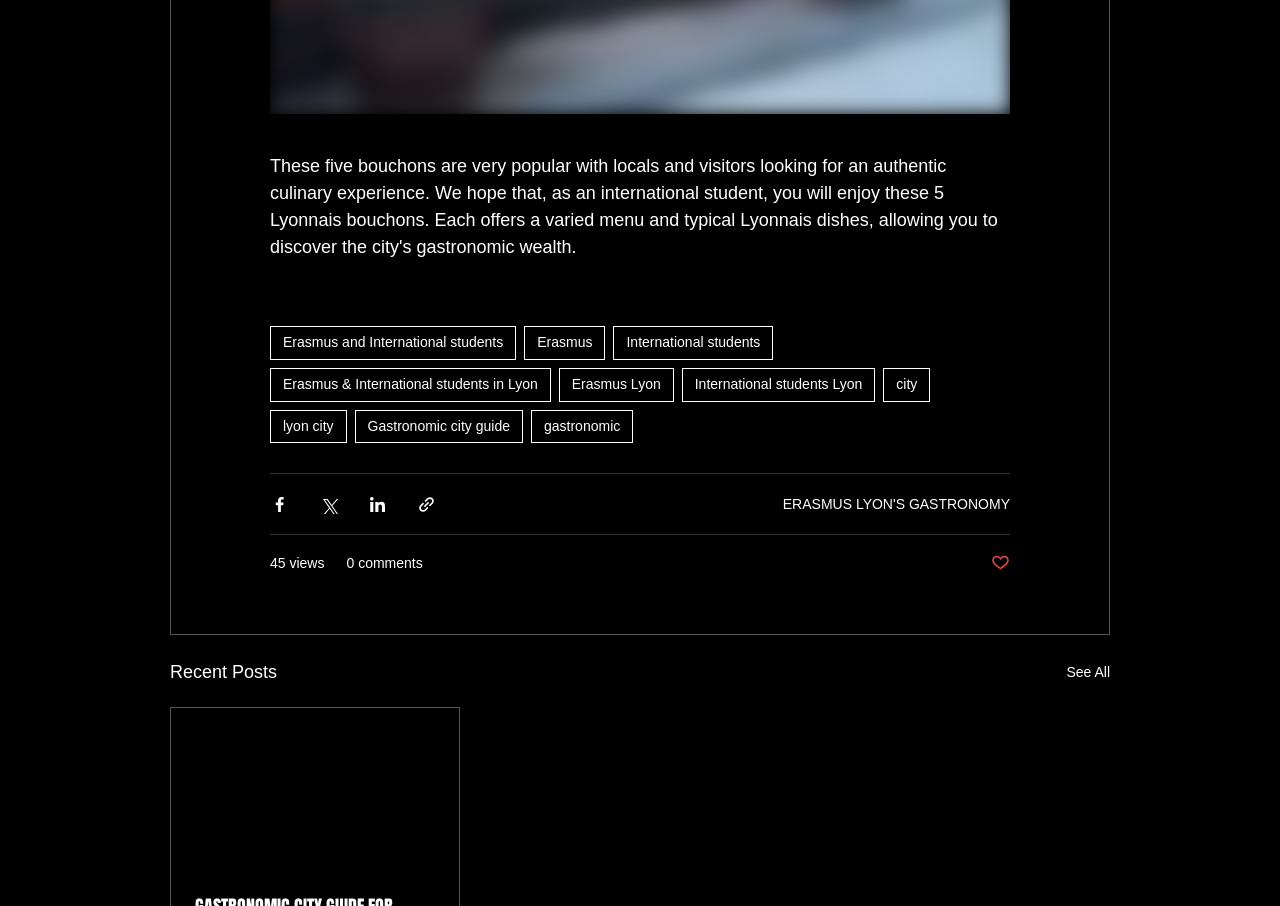Please determine the bounding box coordinates of the element's region to click for the following instruction: "View the latest from Sustainability".

None